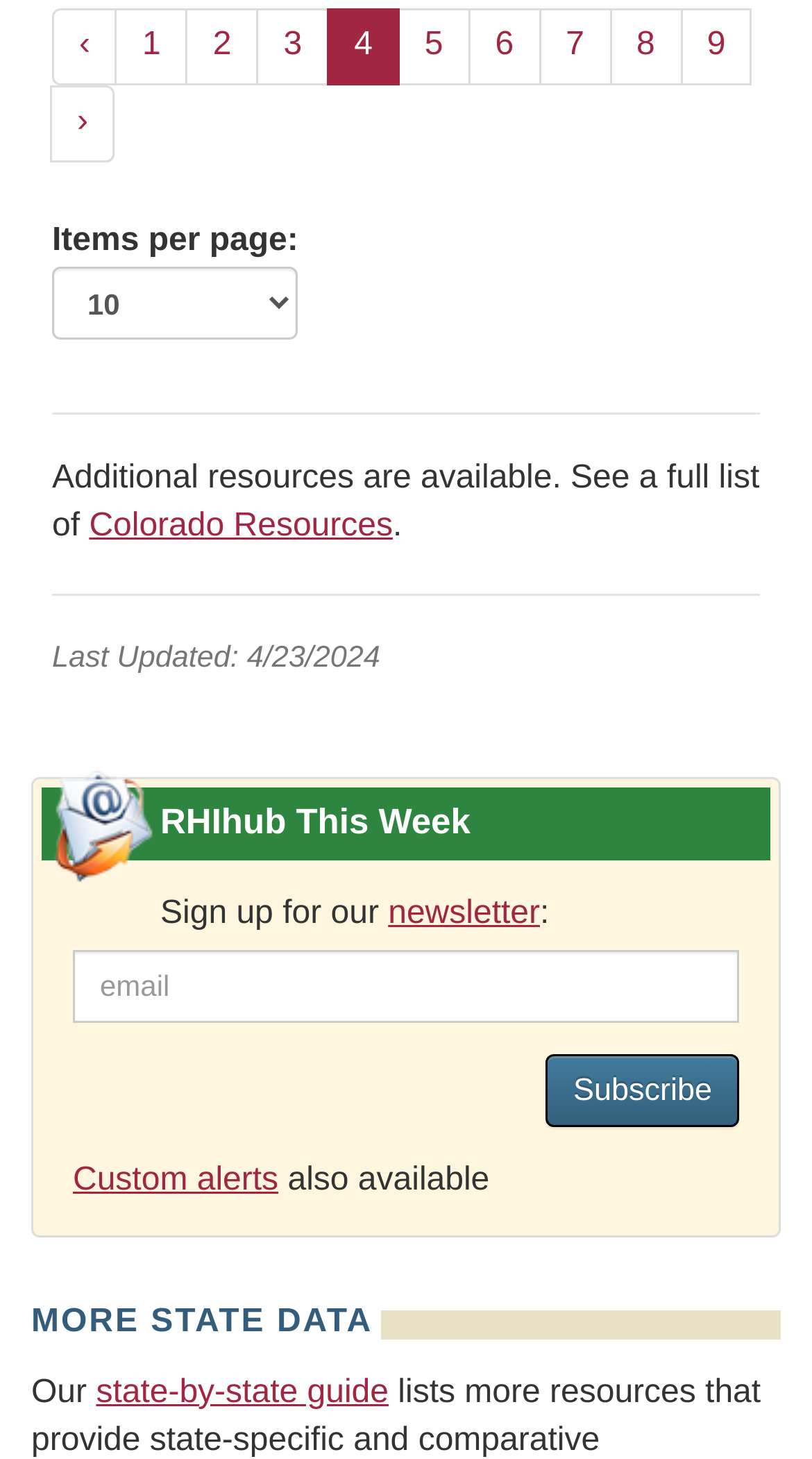Locate the UI element that matches the description state-by-state guide in the webpage screenshot. Return the bounding box coordinates in the format (top-left x, top-left y, bottom-right x, bottom-right y), with values ranging from 0 to 1.

[0.118, 0.942, 0.479, 0.966]